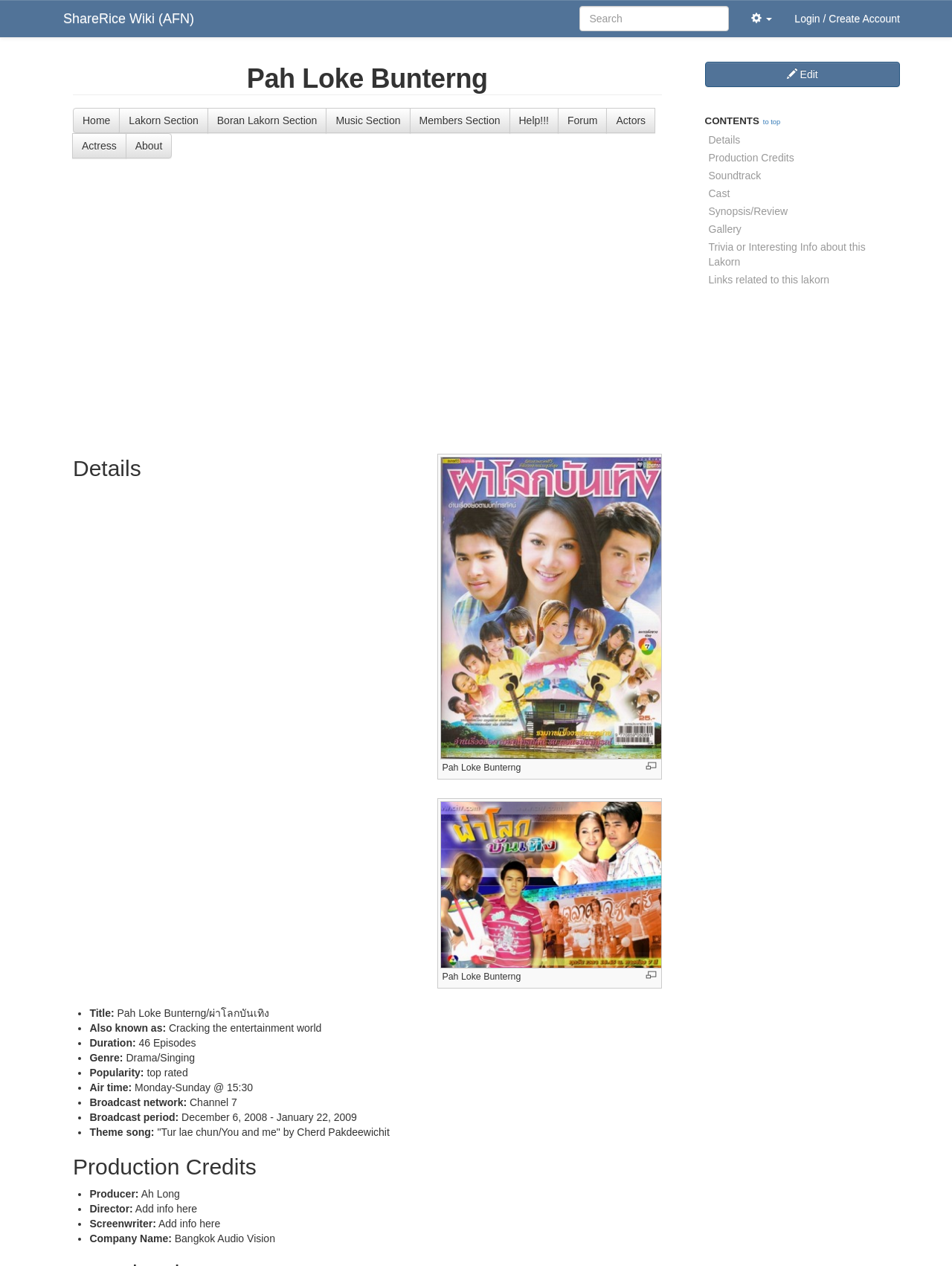Using the elements shown in the image, answer the question comprehensively: What is the title of the lakorn?

The title of the lakorn can be found in the heading element with the text 'Pah Loke Bunterng' which is located at the top of the webpage.